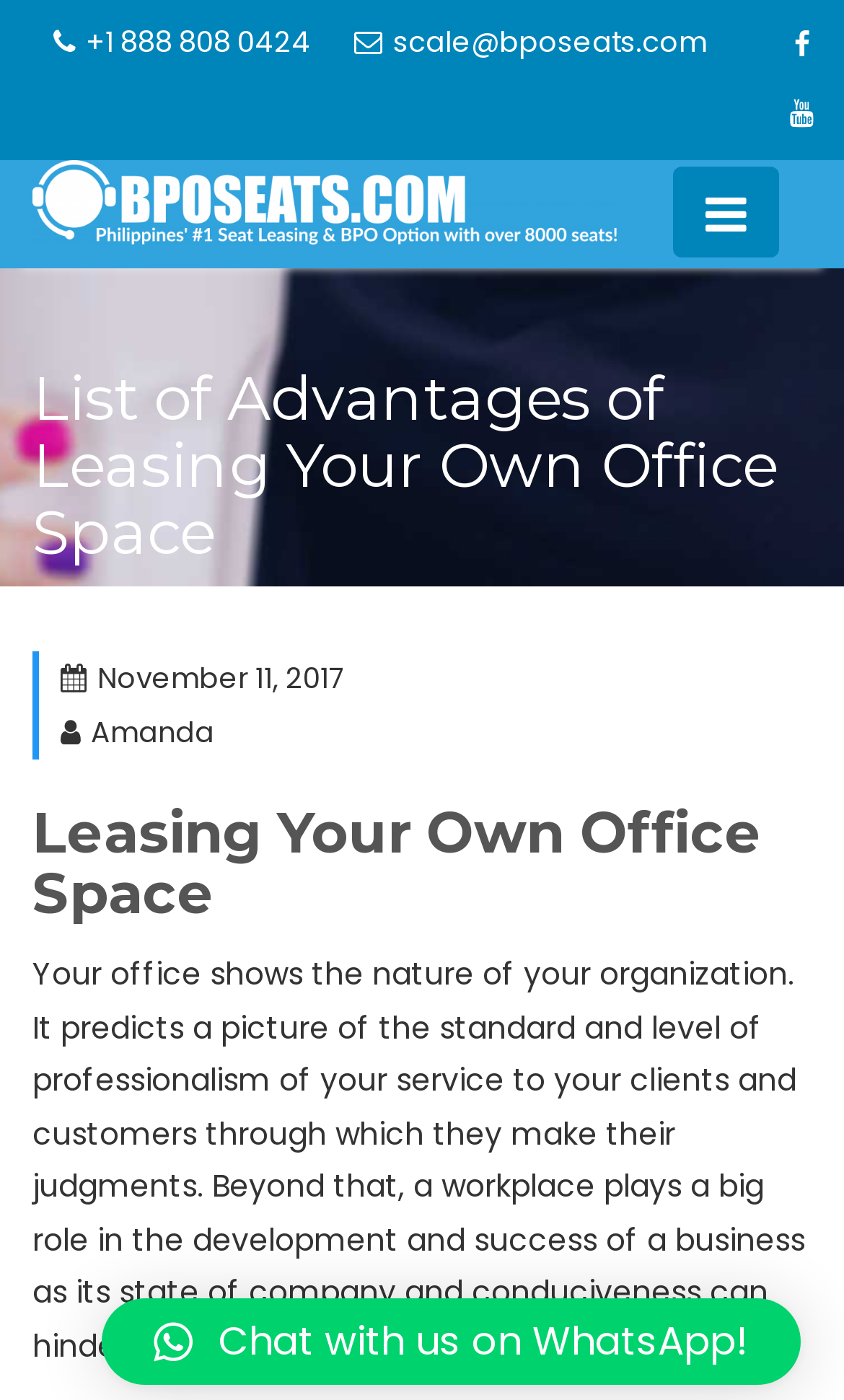What is the author's name of the article on the webpage?
Please utilize the information in the image to give a detailed response to the question.

The author's name can be found inside a link element with a font awesome icon '', which indicates the author's name as Amanda.